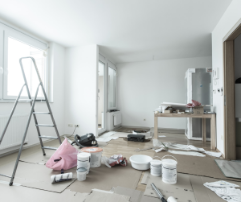Why are temporary surface protection products essential?
Please analyze the image and answer the question with as much detail as possible.

According to the caption, temporary surface protection products are essential to maintain the integrity of the surfaces during a project, preventing costly damage and ensuring a clean finish, which implies that they play a crucial role in protecting the surfaces from damage.